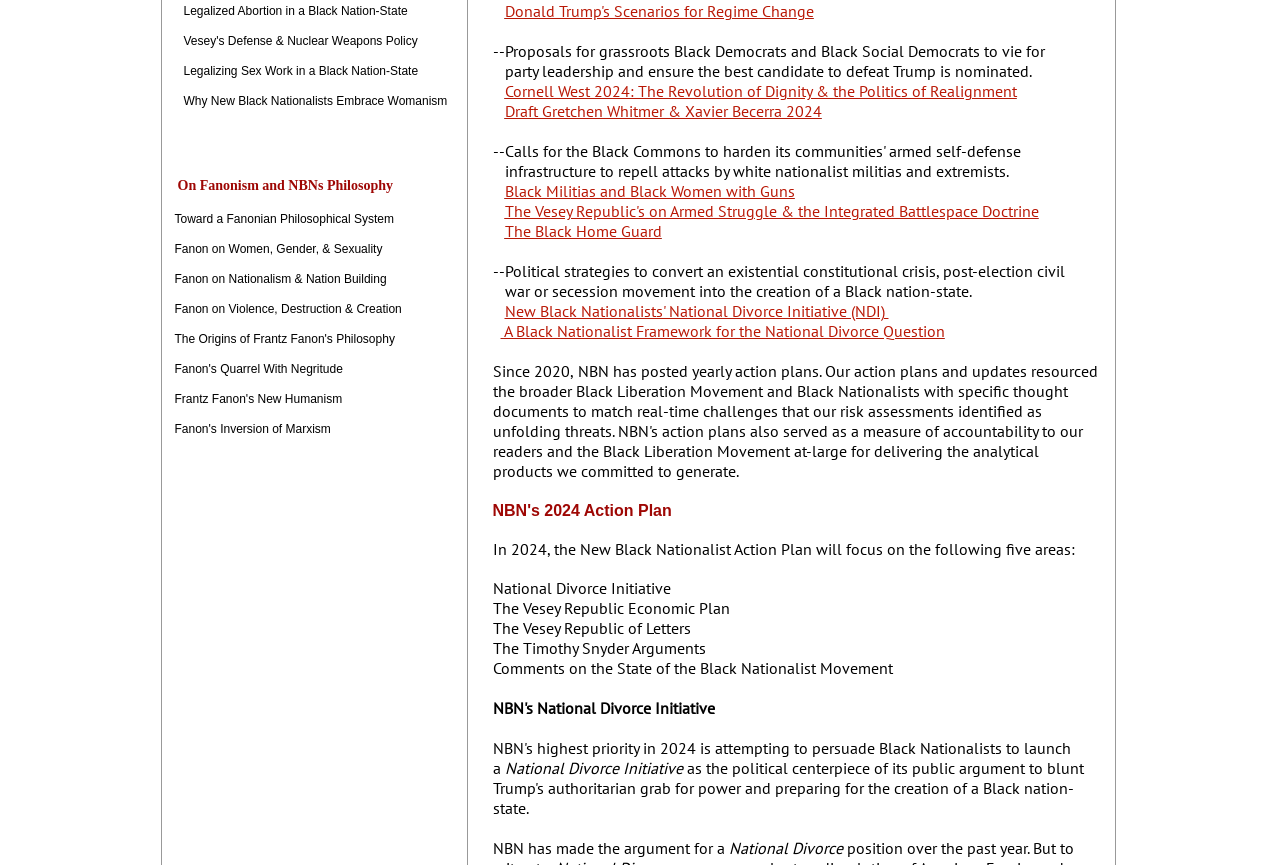Locate the bounding box coordinates of the segment that needs to be clicked to meet this instruction: "Click on 'Donald Trump's Scenarios for Regime Change'".

[0.394, 0.001, 0.636, 0.024]